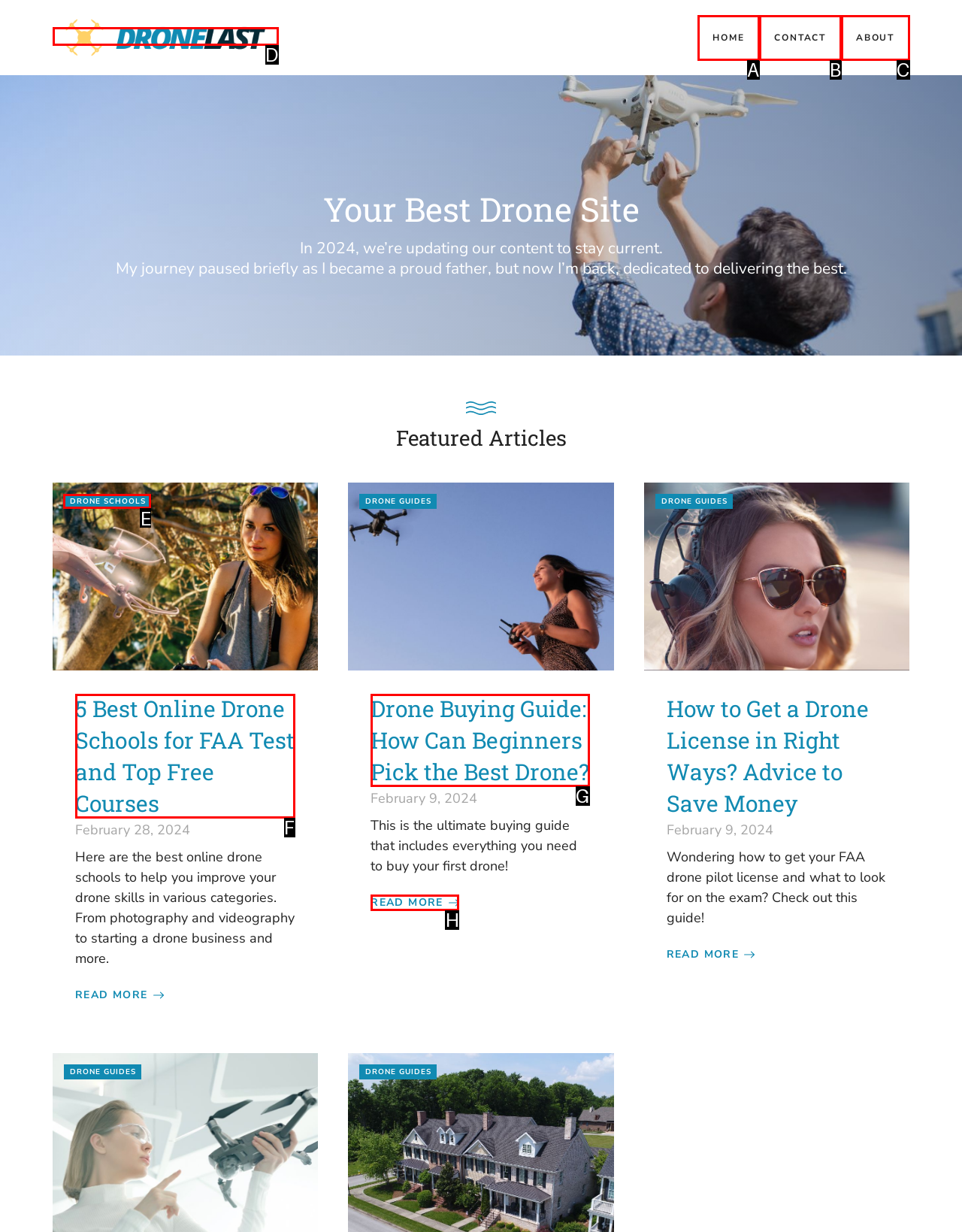Which option should be clicked to execute the task: Explore the 'DRONE SCHOOLS' section?
Reply with the letter of the chosen option.

E